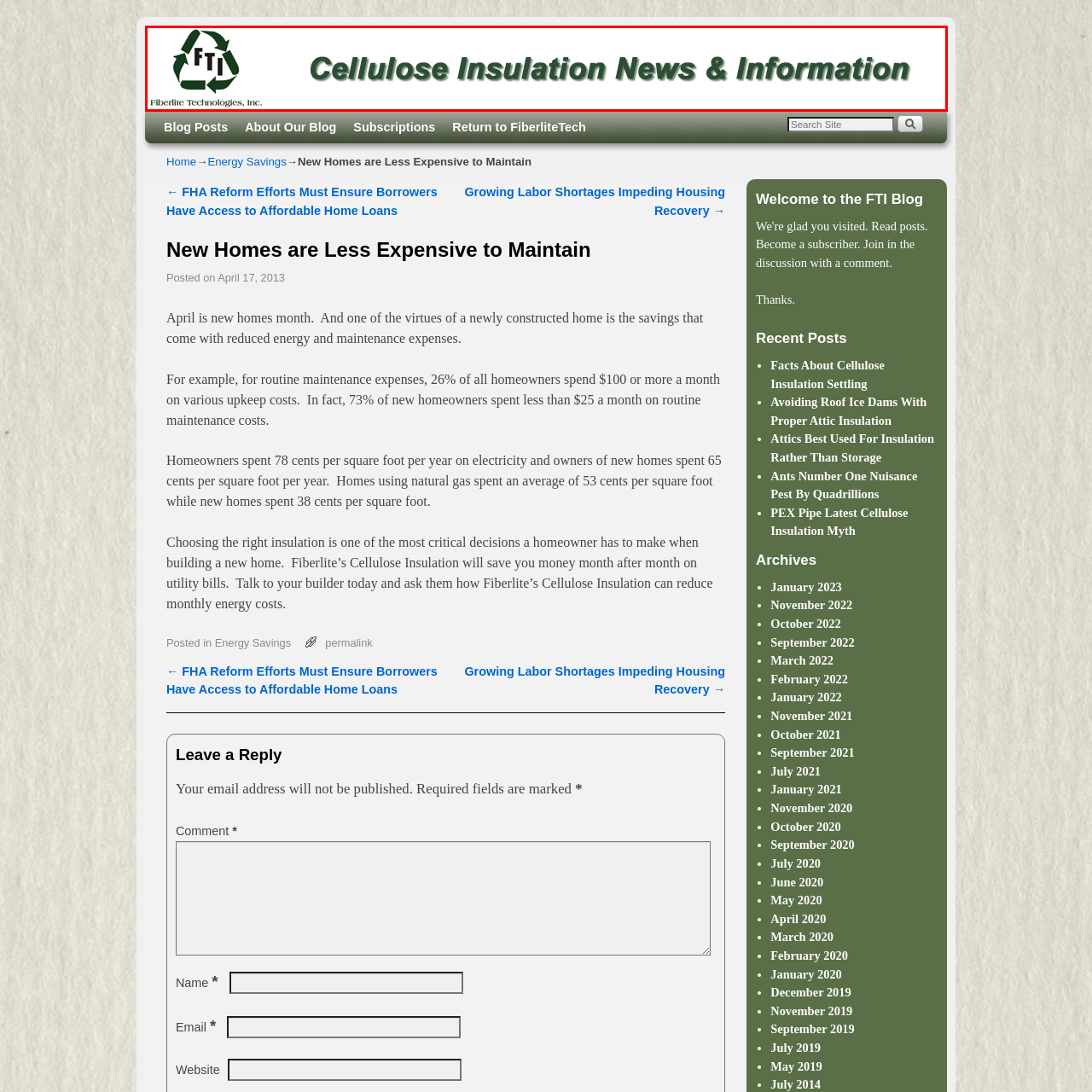What type of insulation is the platform focused on?
Scrutinize the image inside the red bounding box and provide a detailed and extensive answer to the question.

The text below the logo reads 'Cellulose Insulation News & Information', indicating that this platform provides valuable insights and updates related to cellulose insulation.